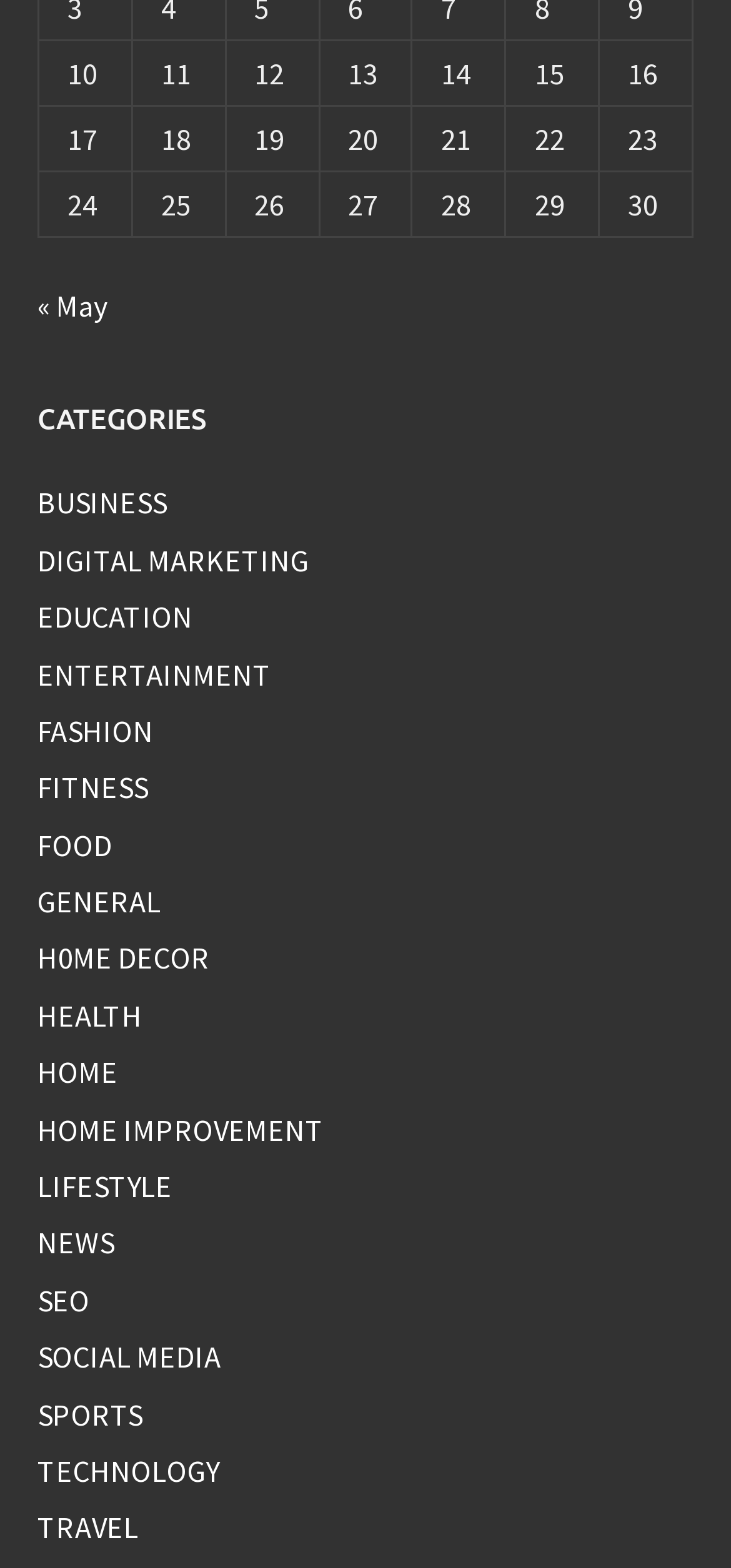What is the vertical position of the 'CATEGORIES' heading?
Please provide a full and detailed response to the question.

By comparing the y1 and y2 coordinates of the 'CATEGORIES' heading and the links, I determined that the 'CATEGORIES' heading is above the links.